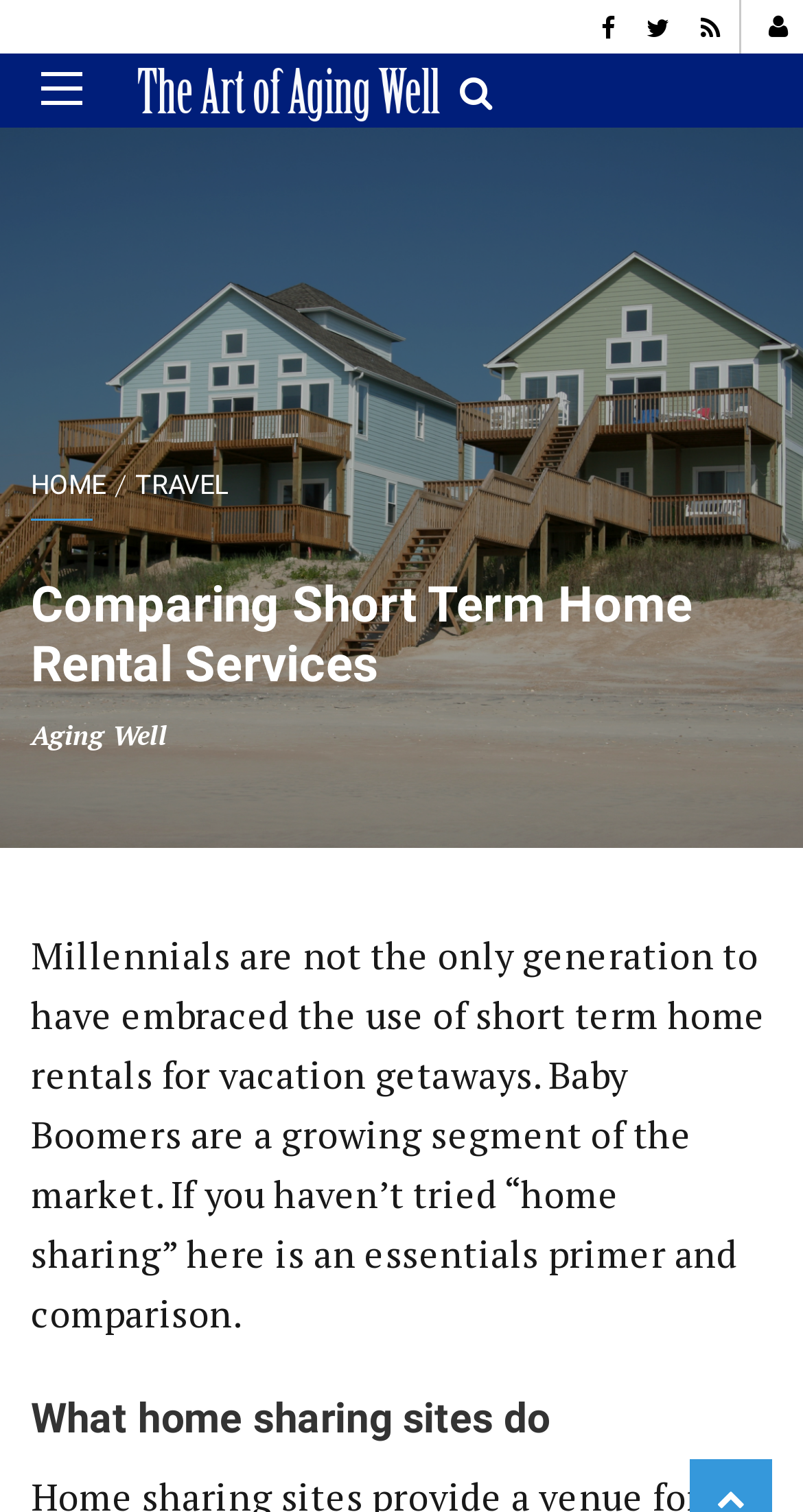What is the topic of the article?
Your answer should be a single word or phrase derived from the screenshot.

Short Term Home Rental Services